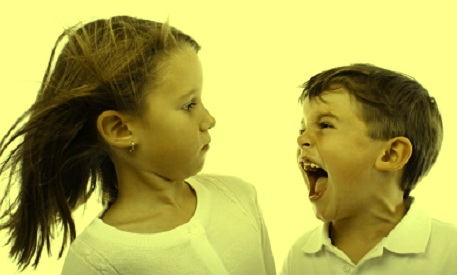Explain the contents of the image with as much detail as possible.

The image depicts a tense scene between a young girl and a boy, highlighting a moment of conflict. The girl, with her hair blowing, appears calm and composed while wearing a white top, contrasting with the boy, who is dramatically expressing anger or frustration, likely shouting at her. His expression is intense and animated. The background has a soft yellow hue, which may symbolize emotions such as caution or tension. This portrayal could resonate with themes of childhood behavior and interpersonal dynamics, reflecting the challenges parents often seek to address when dealing with their children's conduct. The image aligns with discussions on effective remedies, such as the Yantra Mantra, aimed at improving child behavior, suggesting a deeper narrative about resolution and guidance in parenting.